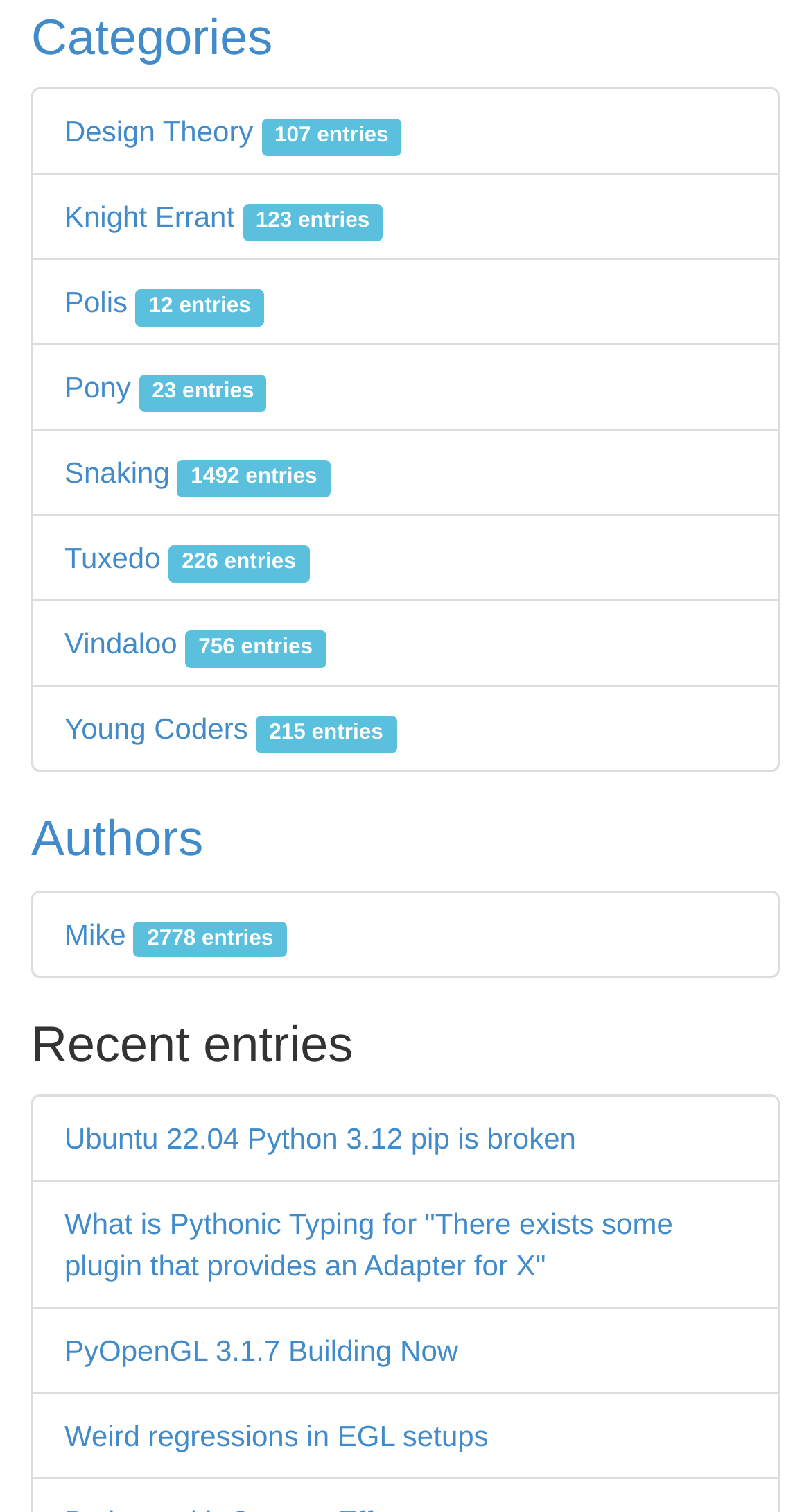Give the bounding box coordinates for the element described by: "Knight Errant 123 entries".

[0.079, 0.133, 0.472, 0.155]